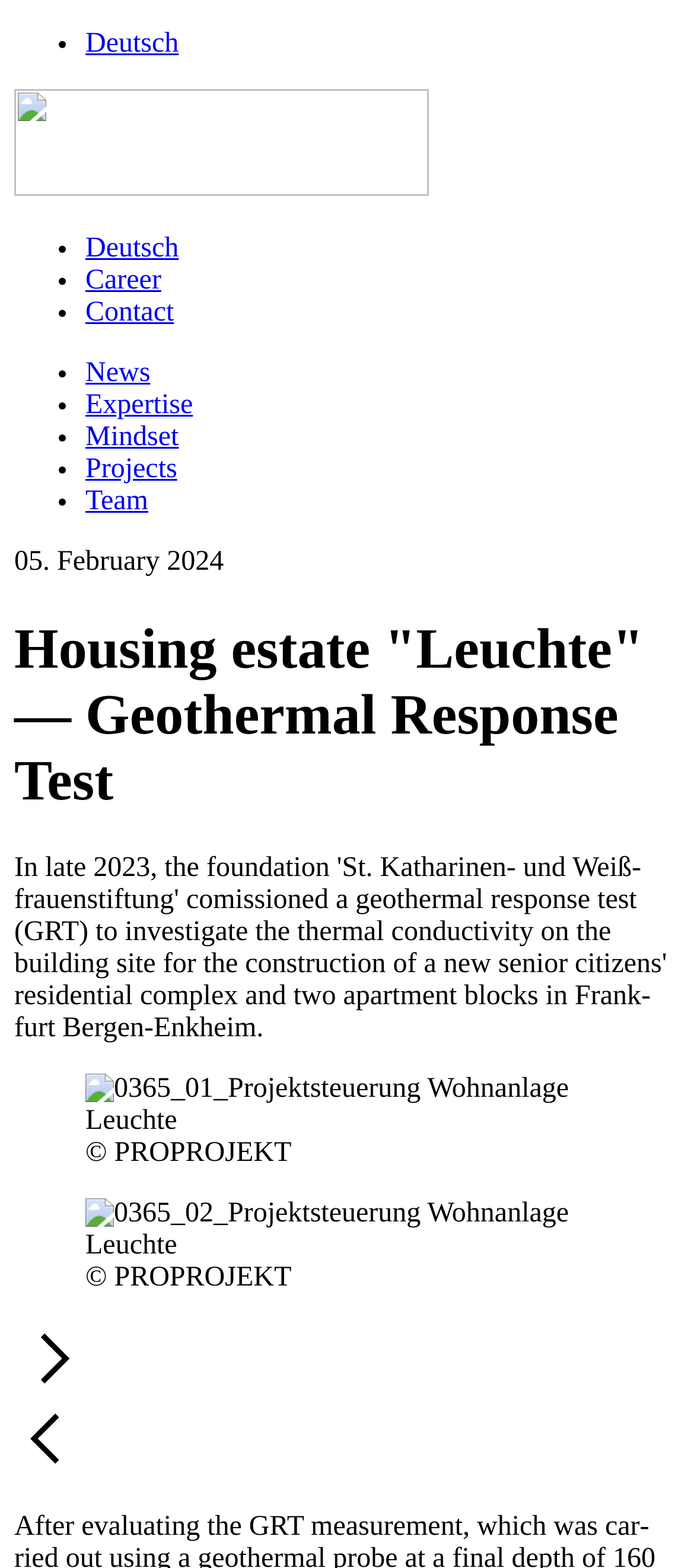Give an in-depth explanation of the webpage layout and content.

The webpage appears to be a project management website, specifically focused on the "Housing estate 'Leuchte' — Geothermal Response Test" project. At the top left, there is a language selection menu with options for Deutsch (German) and possibly other languages. Below this, there is a horizontal navigation menu with links to various sections, including Career, Contact, News, Expertise, Mindset, Projects, and Team.

On the left side of the page, there is a vertical list of links, each preceded by a bullet point. These links include Deutsch, Career, Contact, News, Expertise, Mindset, Projects, and Team.

The main content of the page is divided into two sections. The top section features a heading that reads "Housing estate 'Leuchte' — Geothermal Response Test" in a large font. Below this heading, there is a date "05. February 2024" displayed in a smaller font.

The bottom section of the page features two images, each with a caption "© PROPROJEKT". The images appear to be related to the project, possibly showing different aspects of the housing estate. The images are positioned side by side, with the first image on the left and the second image on the right.